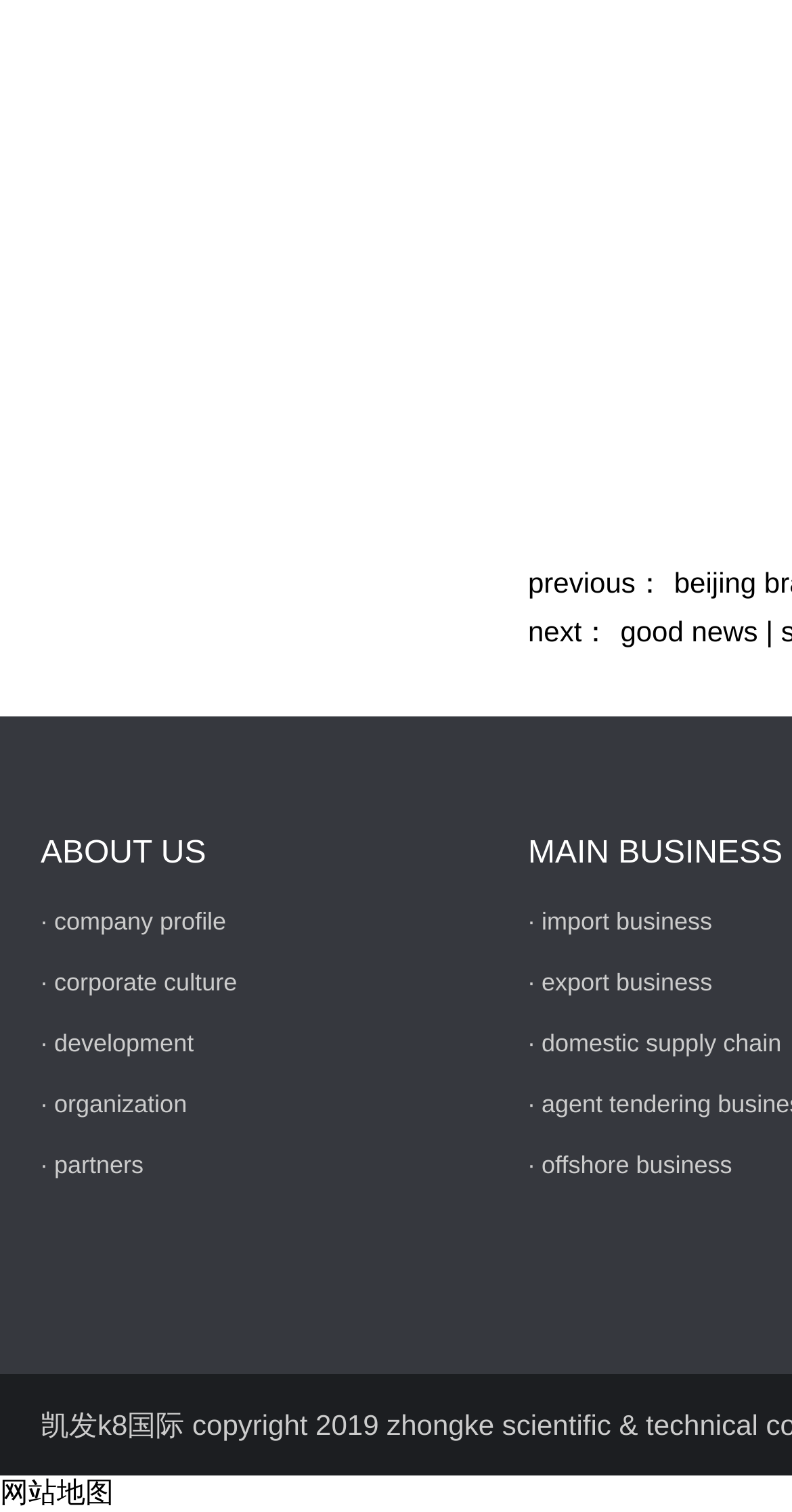Provide a one-word or brief phrase answer to the question:
How many main business categories are listed?

4